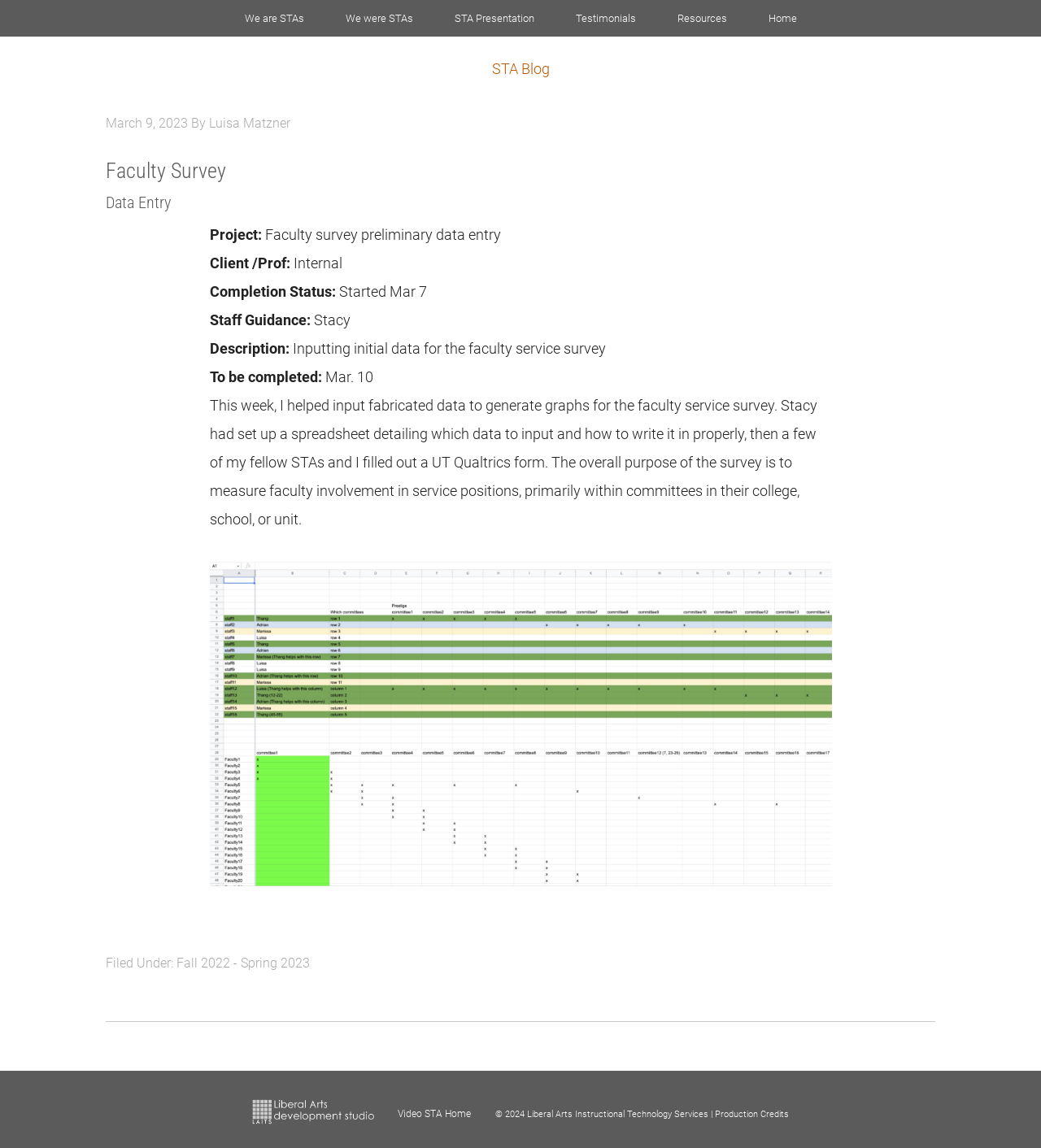Please identify the bounding box coordinates of the element I need to click to follow this instruction: "Click on the 'Authors' link".

None